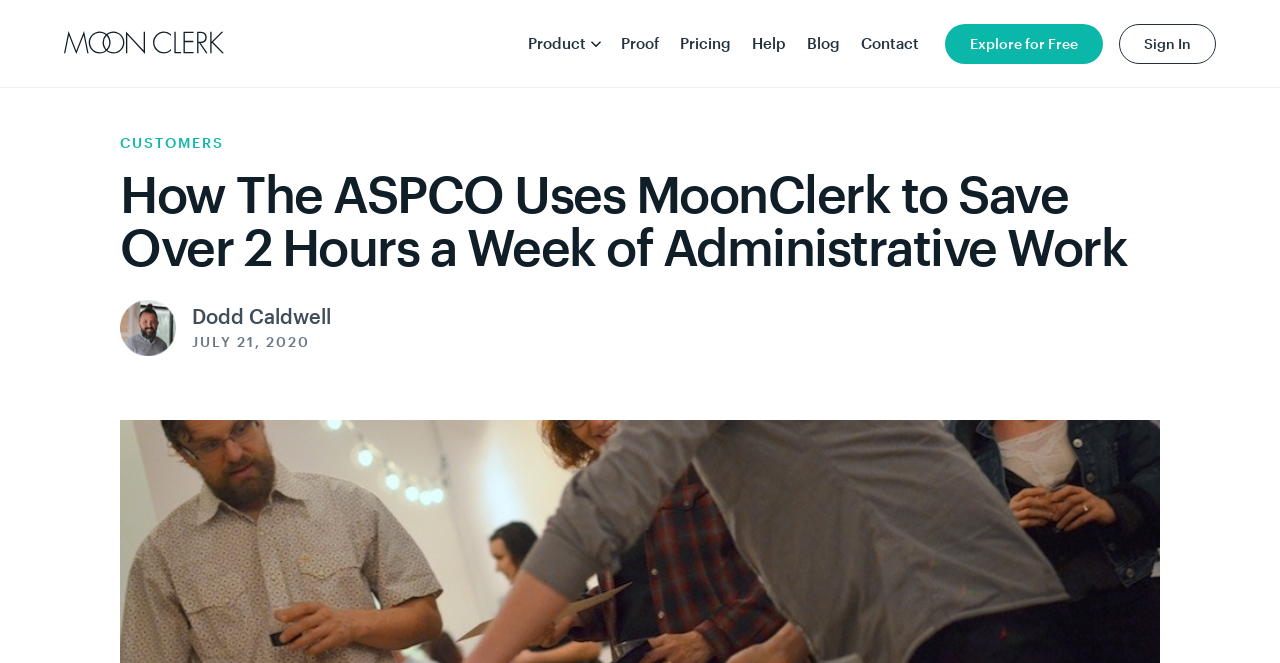Please identify the bounding box coordinates for the region that you need to click to follow this instruction: "Click on the 'About the Author' heading".

None